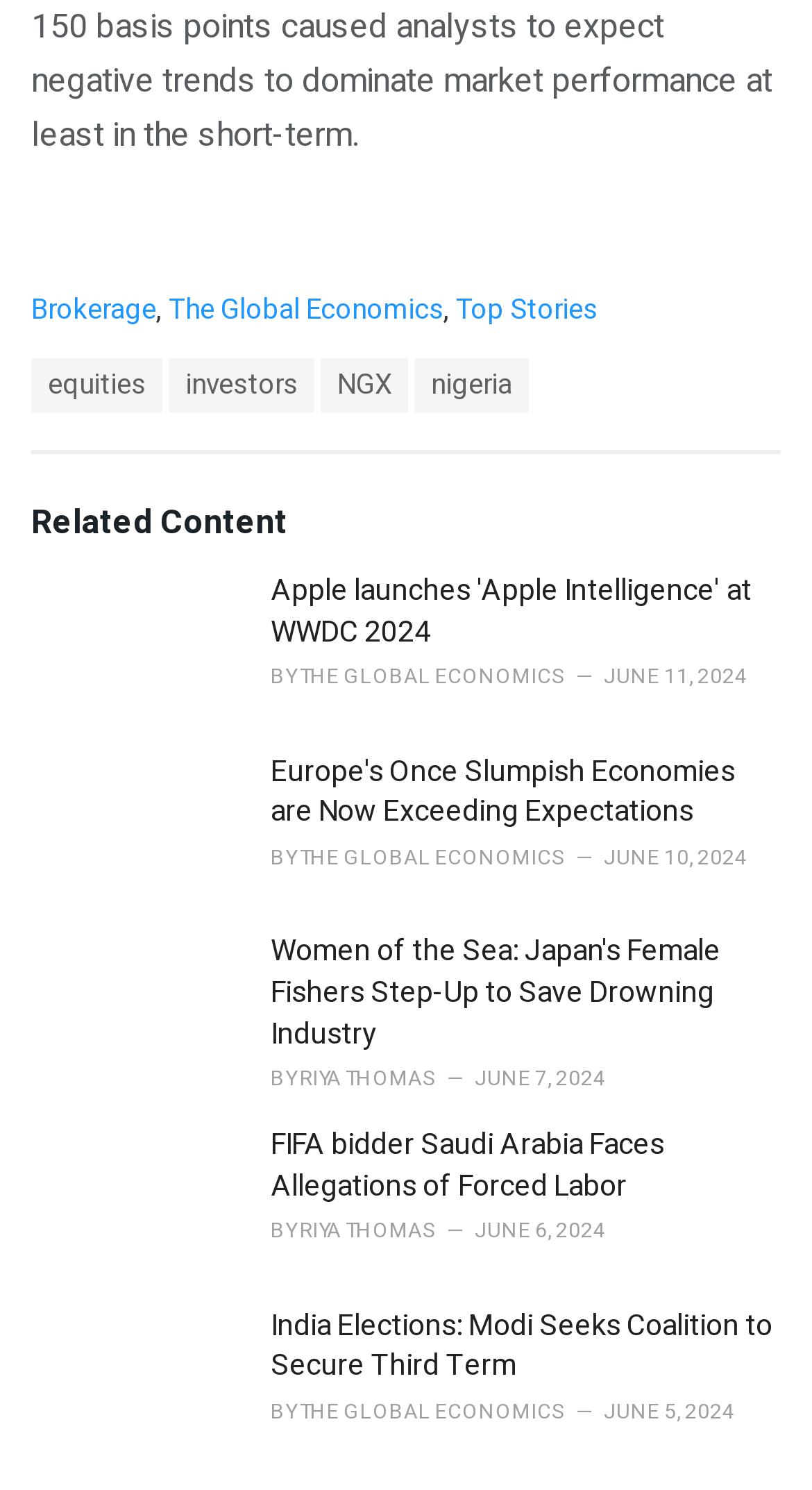Consider the image and give a detailed and elaborate answer to the question: 
Who wrote the article 'Women of the Sea: Japan's Female Fishers Step-Up to Save Drowning Industry'?

I found the author of the article by looking at the static text 'BY' followed by the author's name, which is 'Riya Thomas', under the heading 'Women of the Sea: Japan's Female Fishers Step-Up to Save Drowning Industry'.